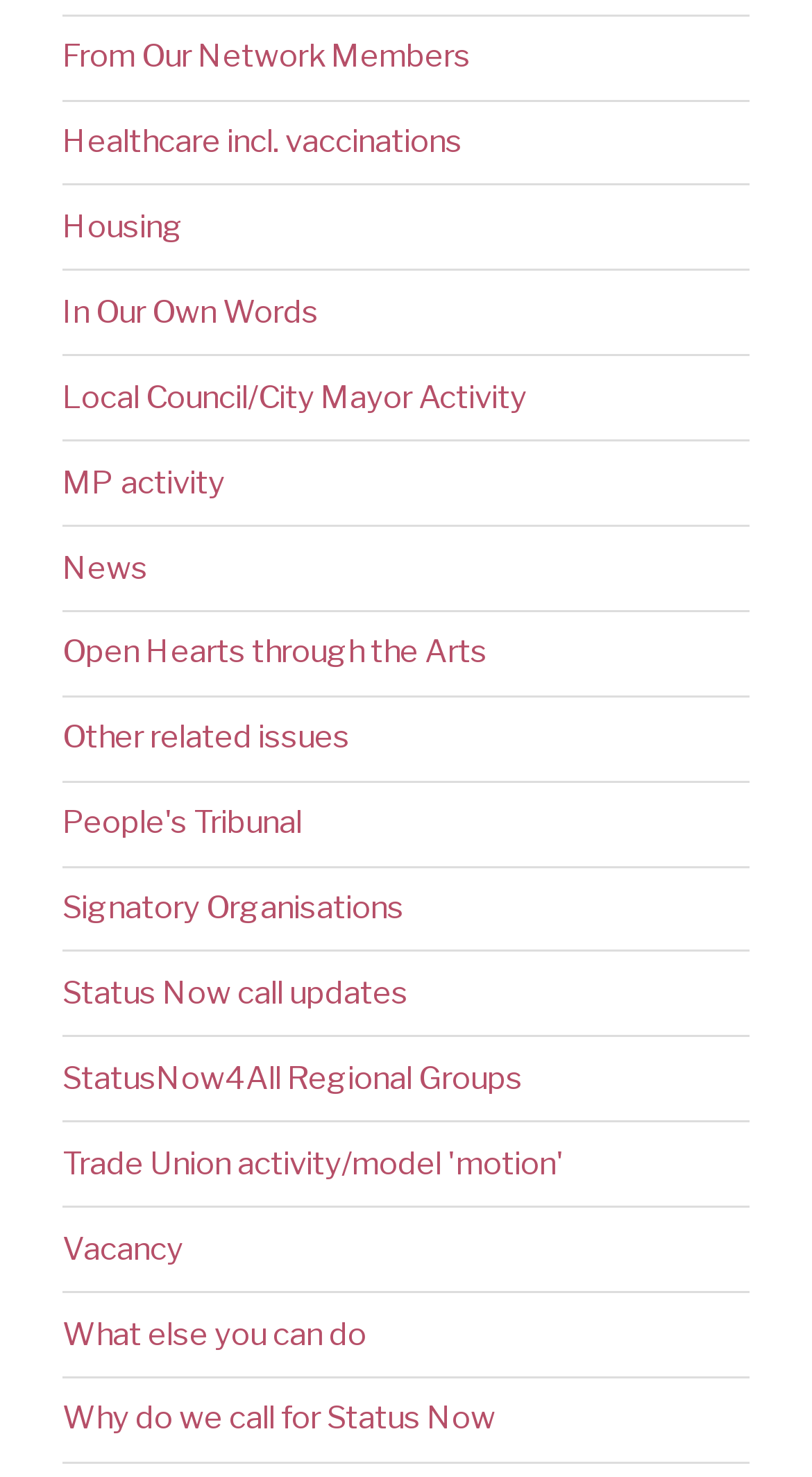Determine the bounding box coordinates for the area that needs to be clicked to fulfill this task: "Read about In Our Own Words". The coordinates must be given as four float numbers between 0 and 1, i.e., [left, top, right, bottom].

[0.077, 0.199, 0.392, 0.224]